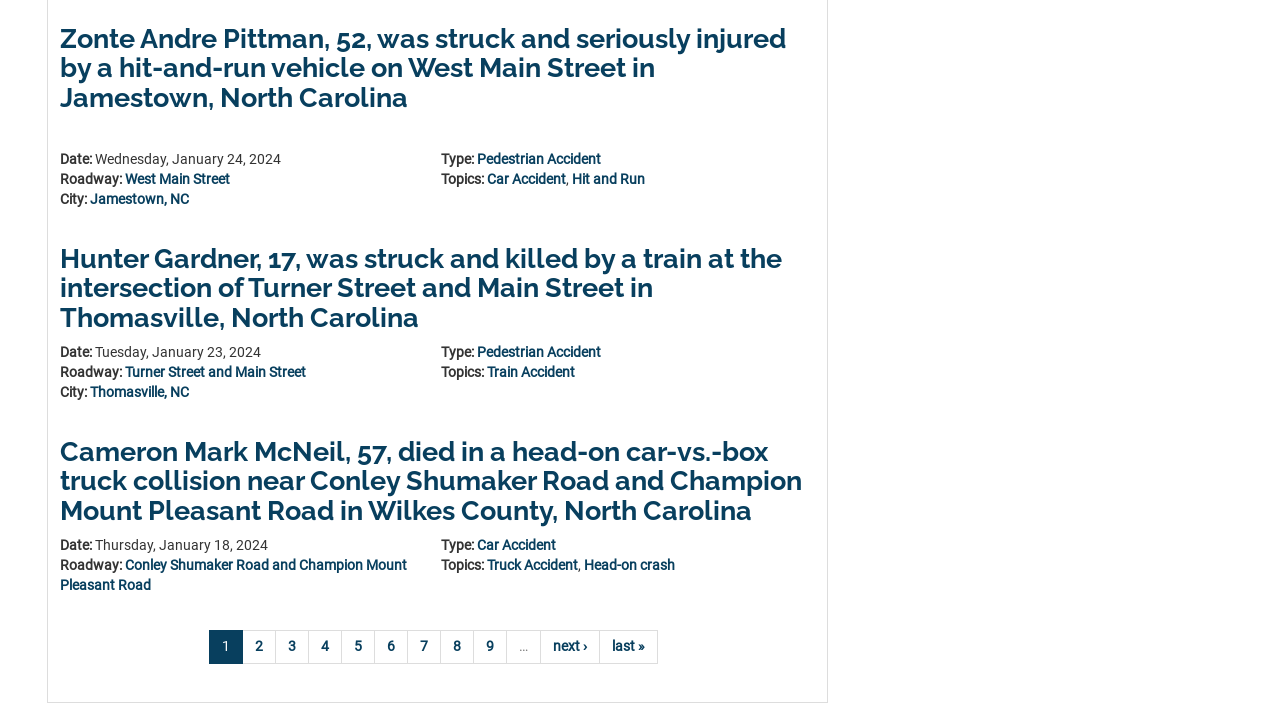Specify the bounding box coordinates of the element's region that should be clicked to achieve the following instruction: "Go to the next page". The bounding box coordinates consist of four float numbers between 0 and 1, in the format [left, top, right, bottom].

[0.422, 0.893, 0.469, 0.941]